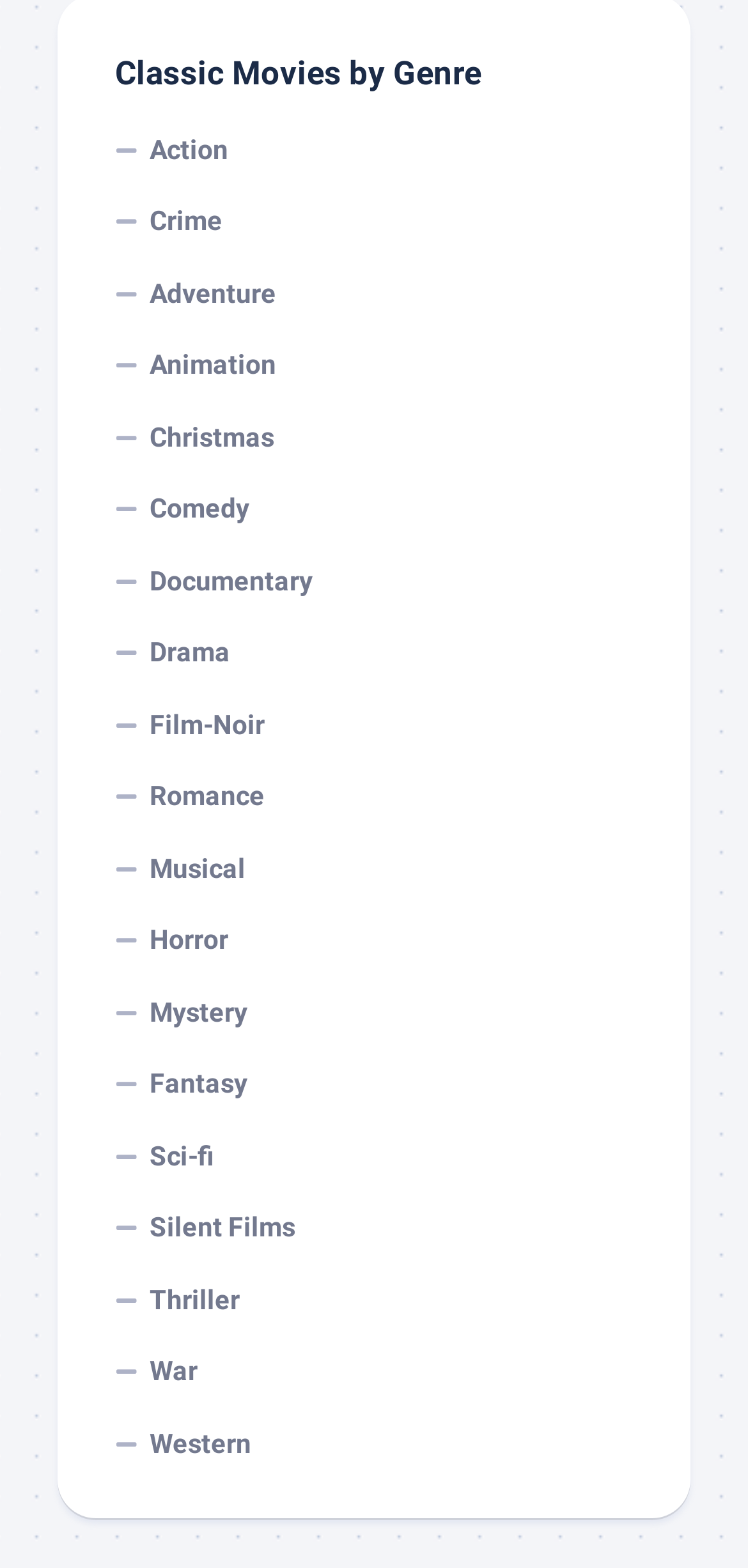Answer the question with a brief word or phrase:
What is the last movie genre listed?

Western